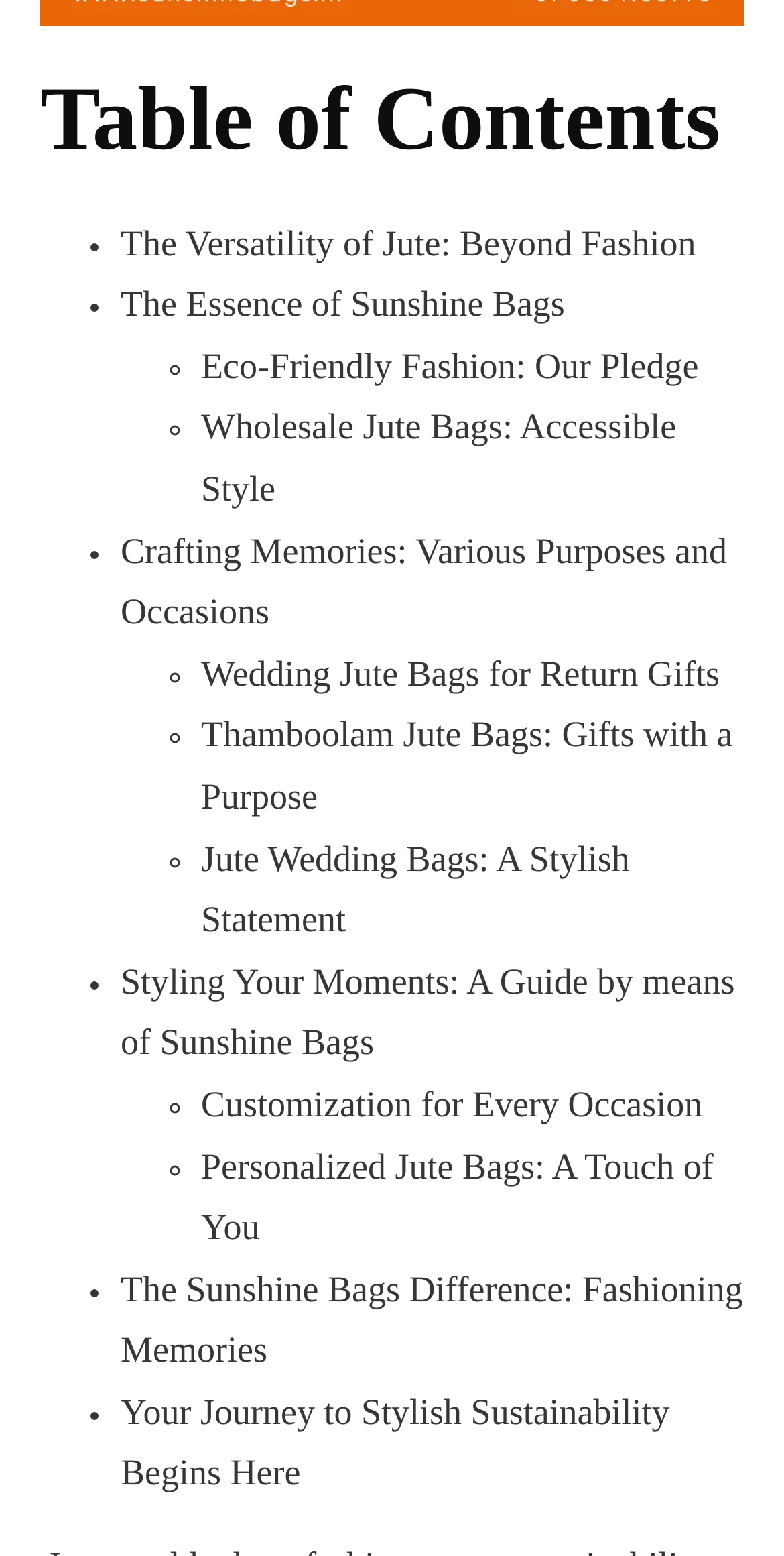Find and provide the bounding box coordinates for the UI element described with: "Wholesale Jute Bags: Accessible Style".

[0.256, 0.262, 0.863, 0.327]